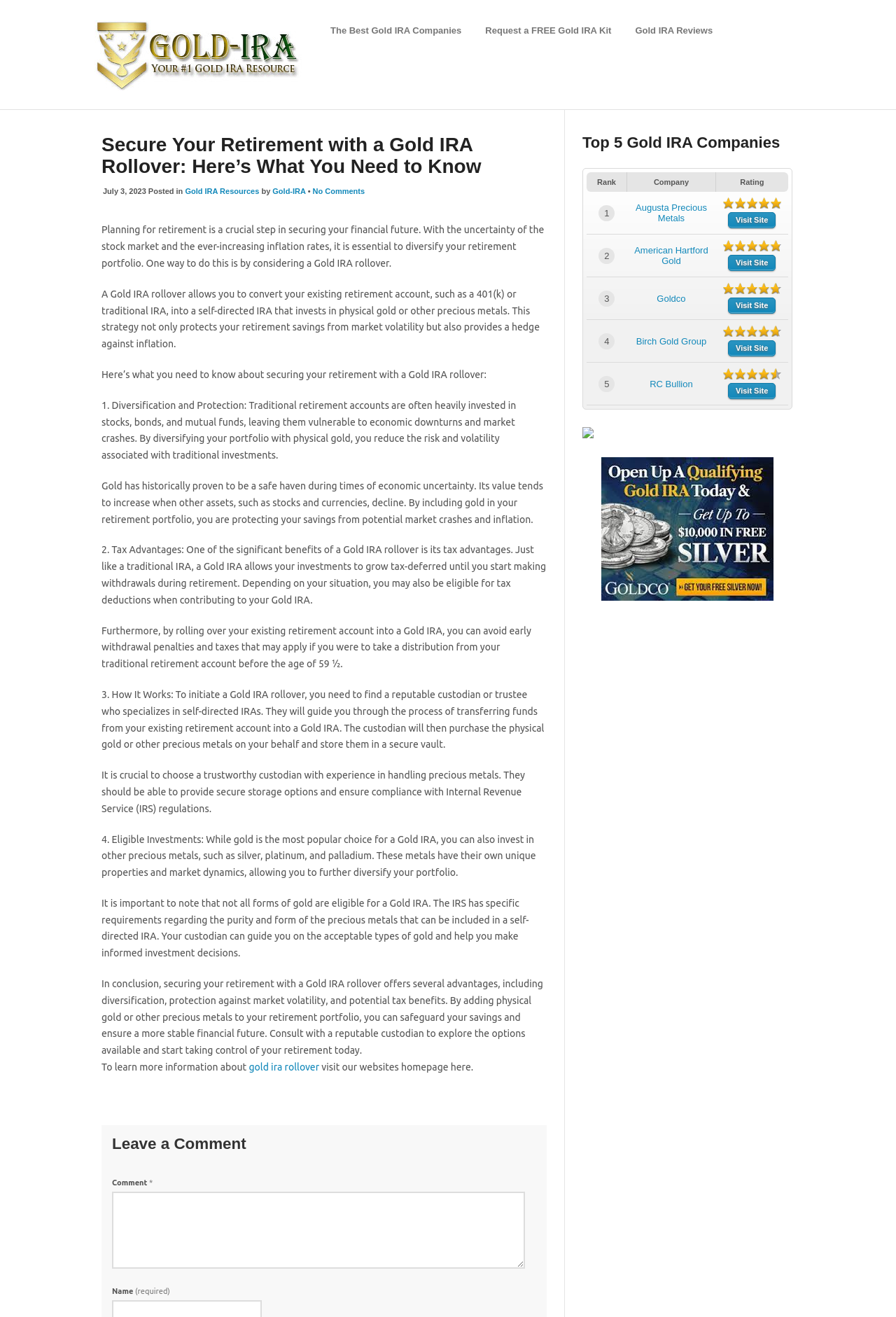Specify the bounding box coordinates of the area that needs to be clicked to achieve the following instruction: "Click the 'Request a FREE Gold IRA Kit' link".

[0.532, 0.013, 0.692, 0.033]